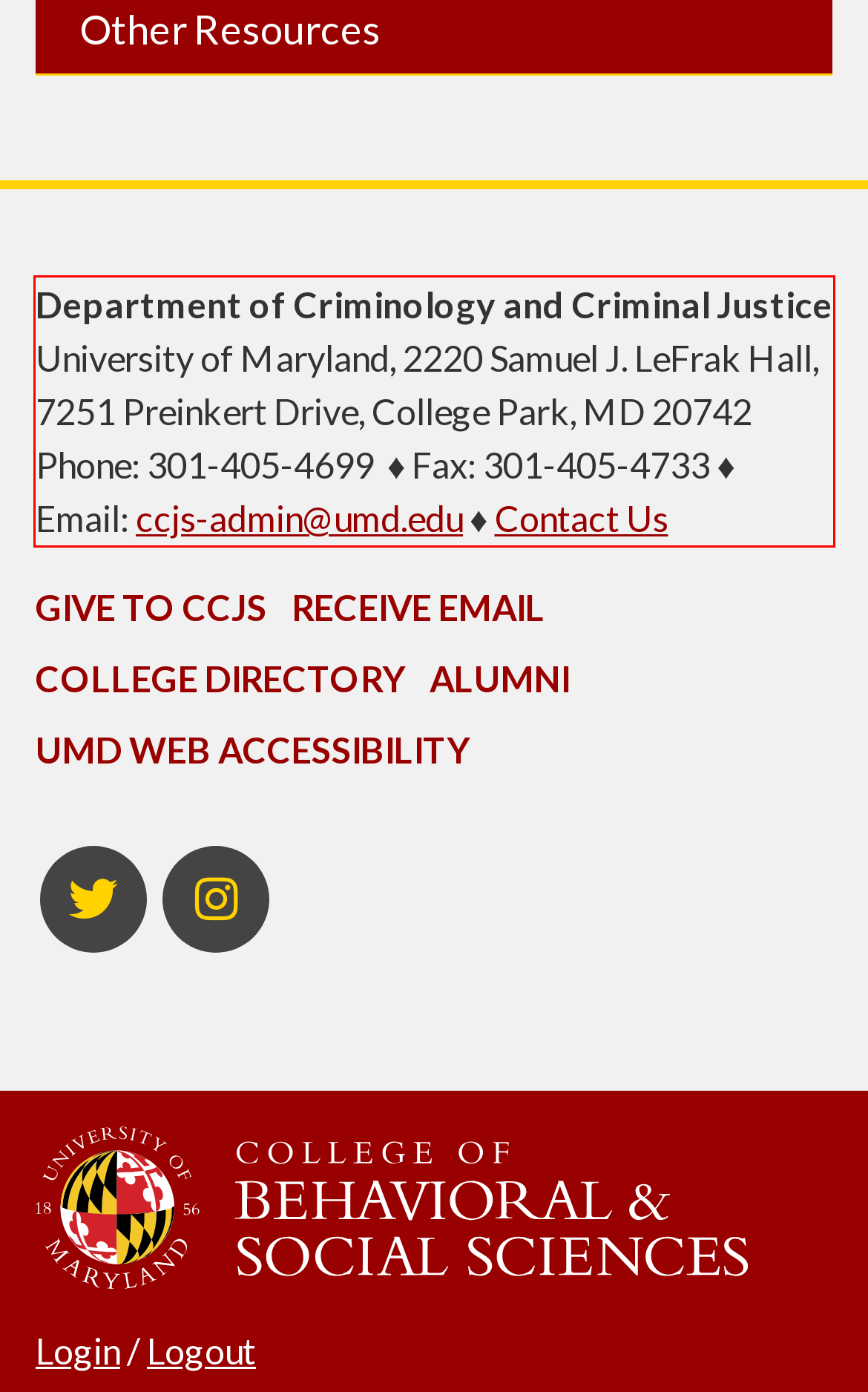Analyze the webpage screenshot and use OCR to recognize the text content in the red bounding box.

Department of Criminology and Criminal Justice University of Maryland, 2220 Samuel J. LeFrak Hall, 7251 Preinkert Drive, College Park, MD 20742 Phone: 301-405-4699 ♦ Fax: 301-405-4733 ♦ Email: ccjs-admin@umd.edu ♦ Contact Us